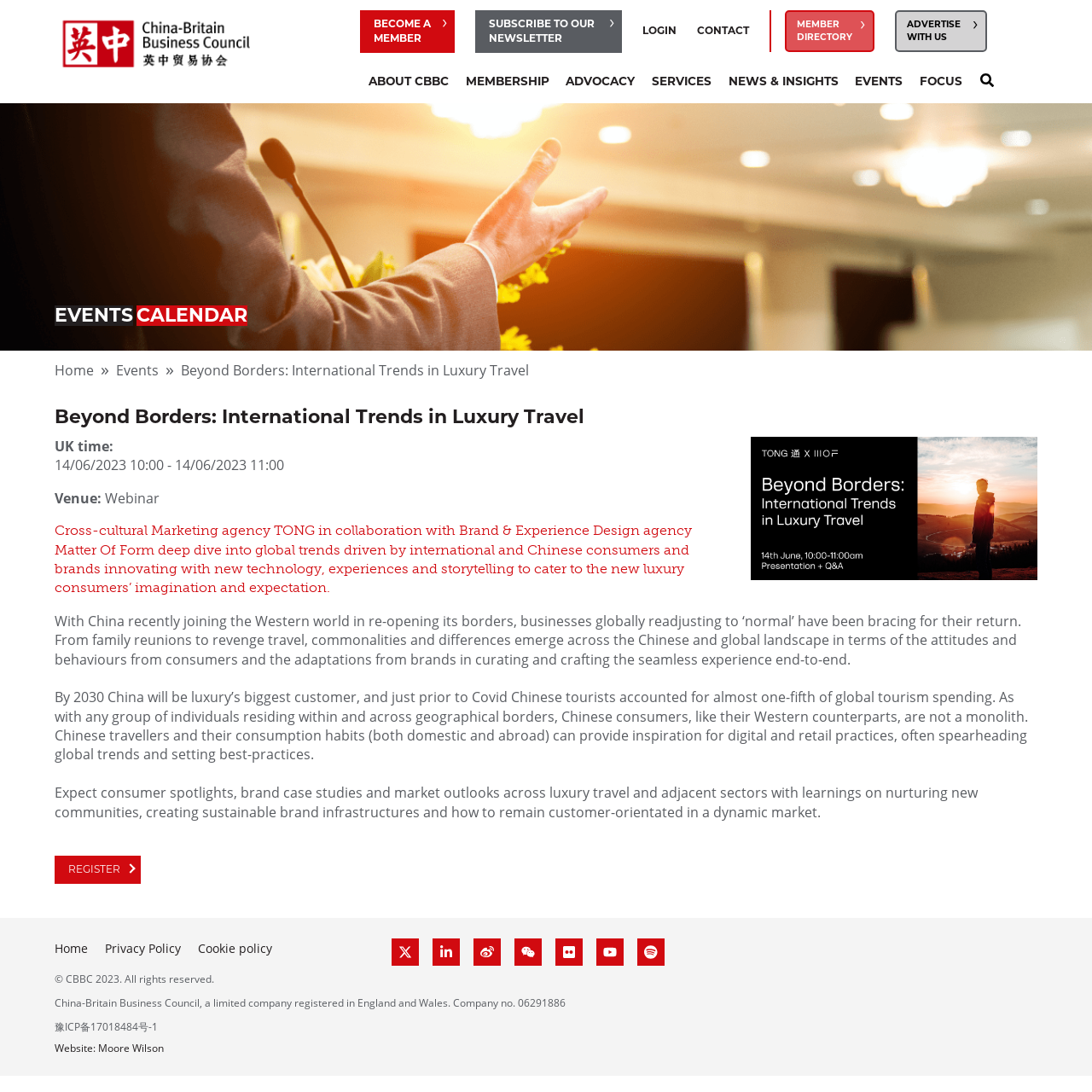Determine the bounding box coordinates of the region to click in order to accomplish the following instruction: "View the 'MEMBER DIRECTORY'". Provide the coordinates as four float numbers between 0 and 1, specifically [left, top, right, bottom].

[0.719, 0.01, 0.801, 0.048]